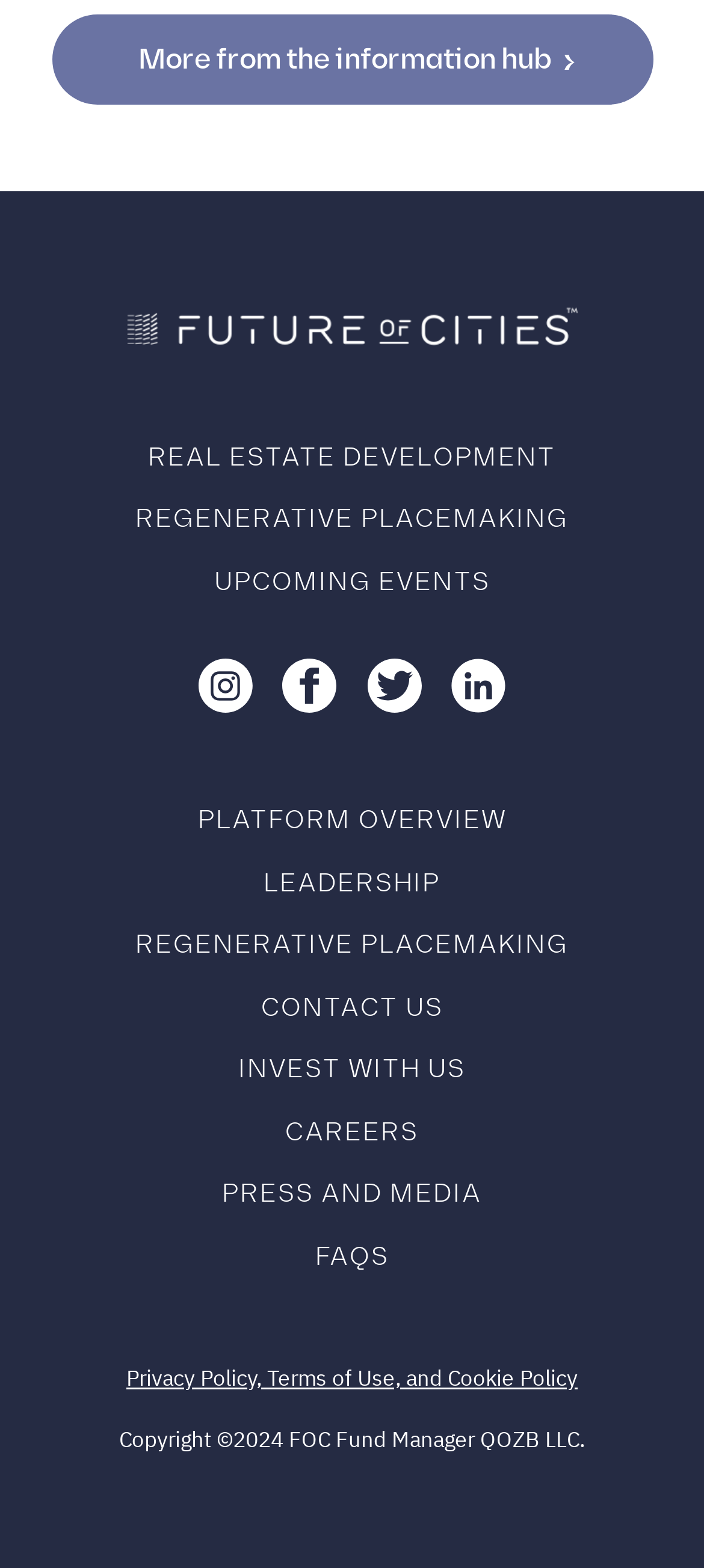Find and indicate the bounding box coordinates of the region you should select to follow the given instruction: "Learn about REGENERATIVE PLACEMAKING".

[0.192, 0.321, 0.808, 0.341]